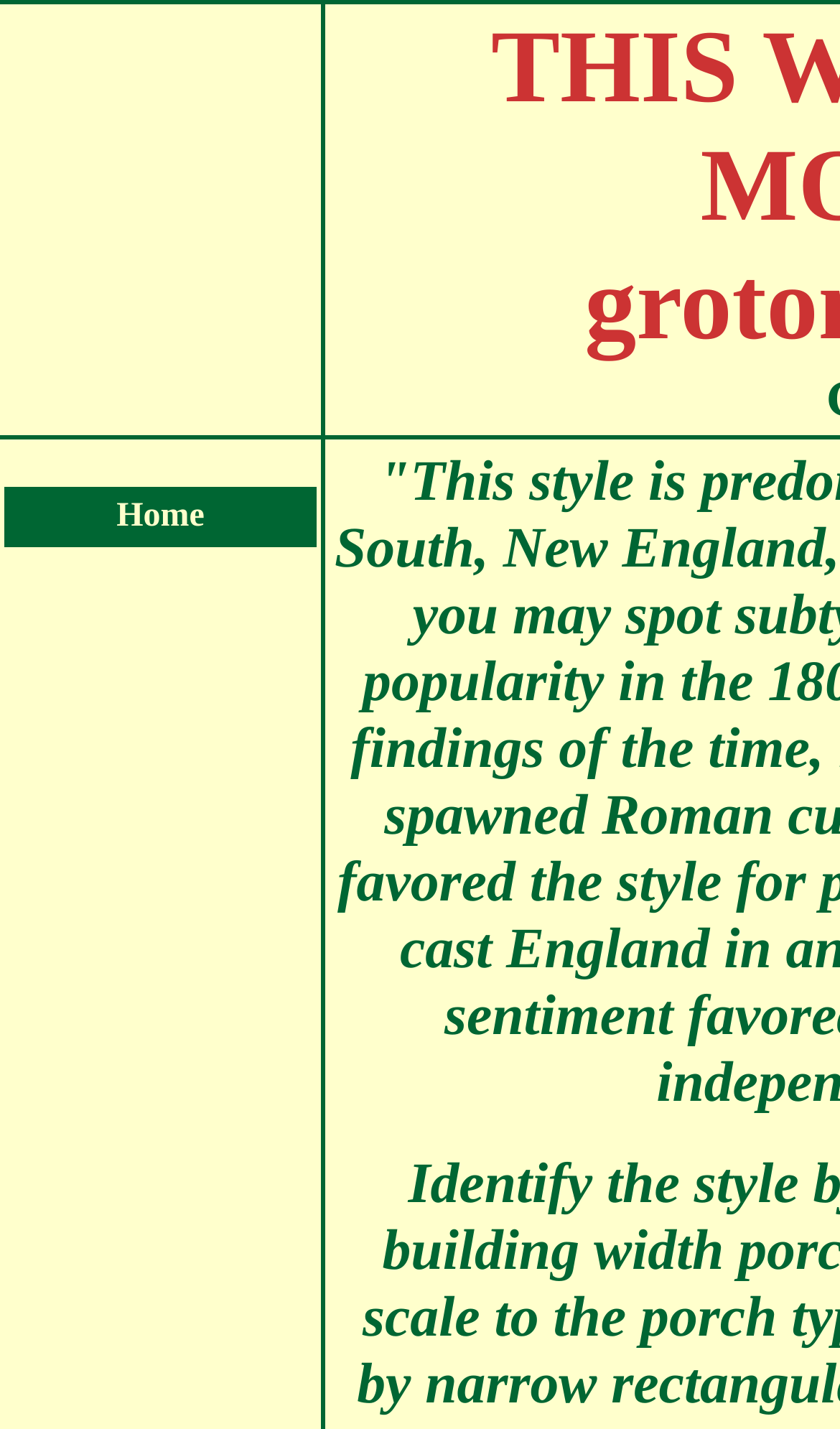How many rows are in the table below the top table?
Use the image to answer the question with a single word or phrase.

2